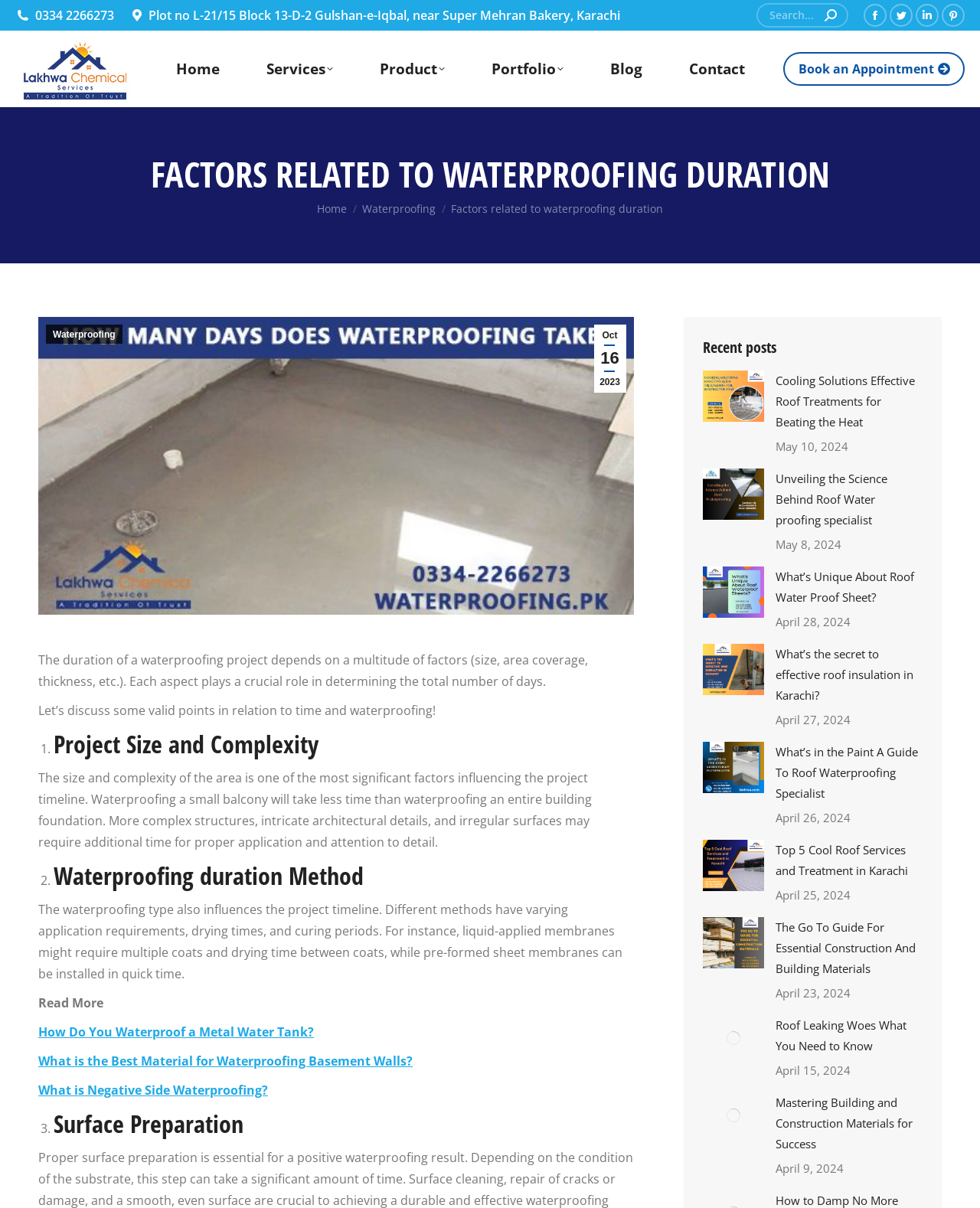Can you identify and provide the main heading of the webpage?

FACTORS RELATED TO WATERPROOFING DURATION